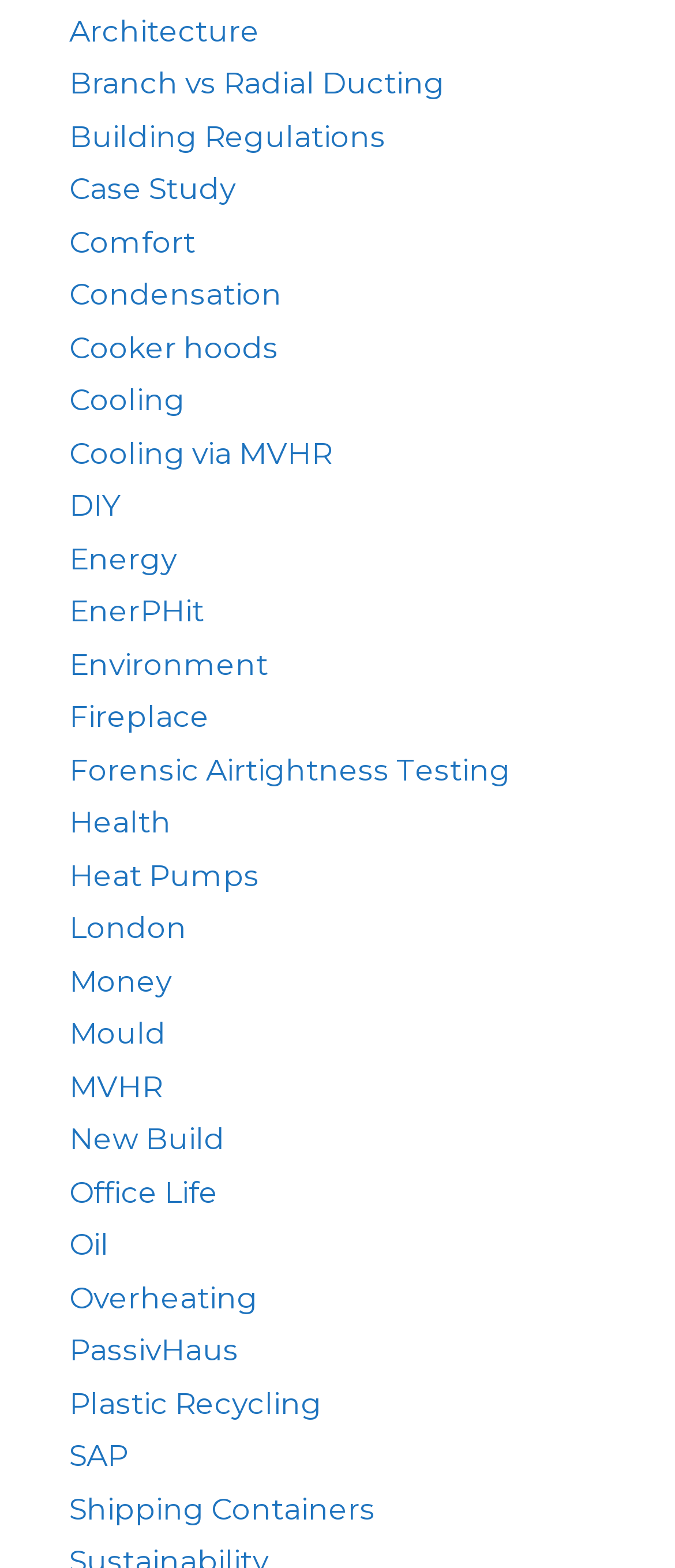Select the bounding box coordinates of the element I need to click to carry out the following instruction: "Learn about Cooling via MVHR".

[0.103, 0.278, 0.492, 0.3]